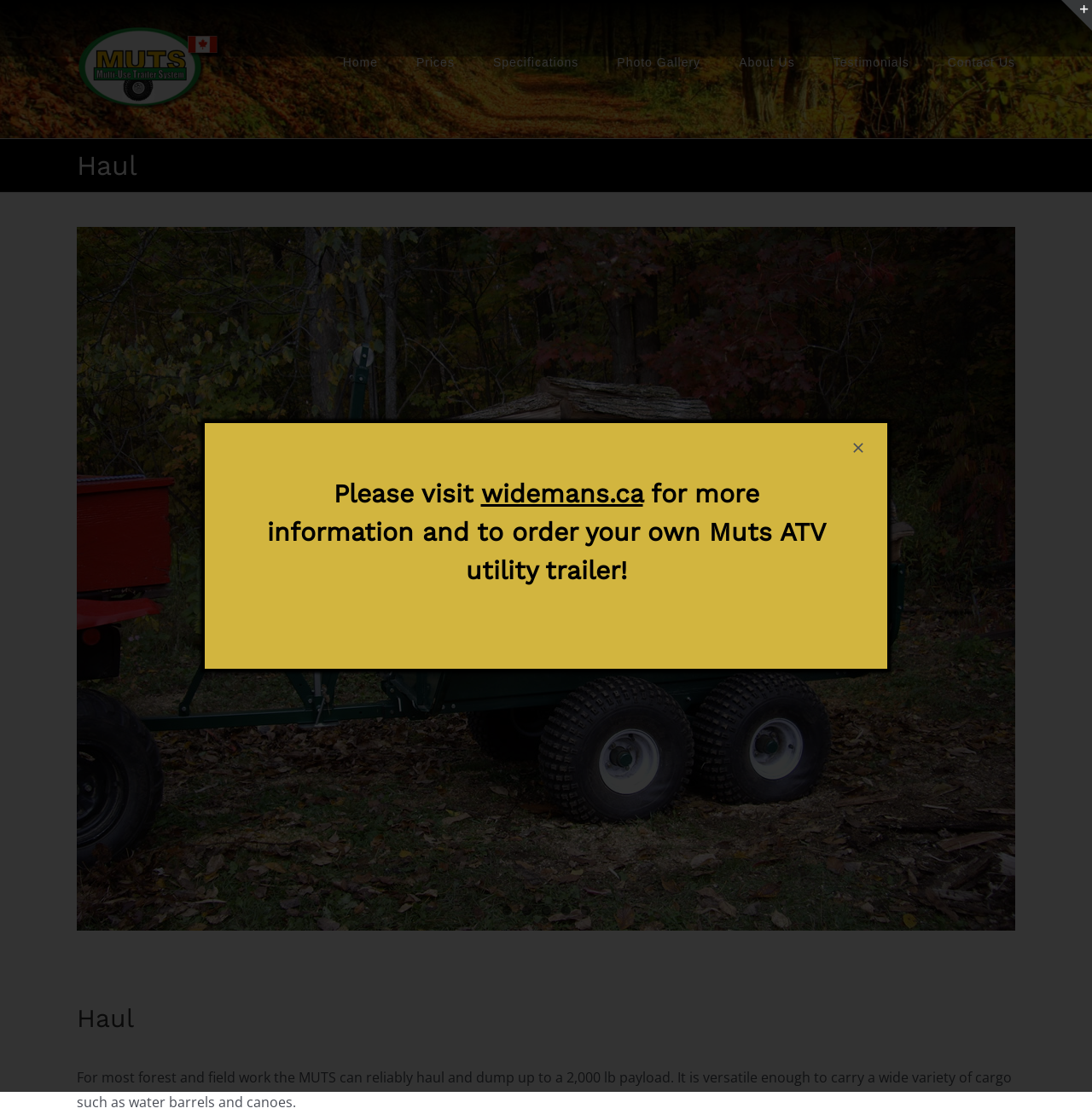Please predict the bounding box coordinates (top-left x, top-left y, bottom-right x, bottom-right y) for the UI element in the screenshot that fits the description: Go to Top

[0.904, 0.948, 0.941, 0.975]